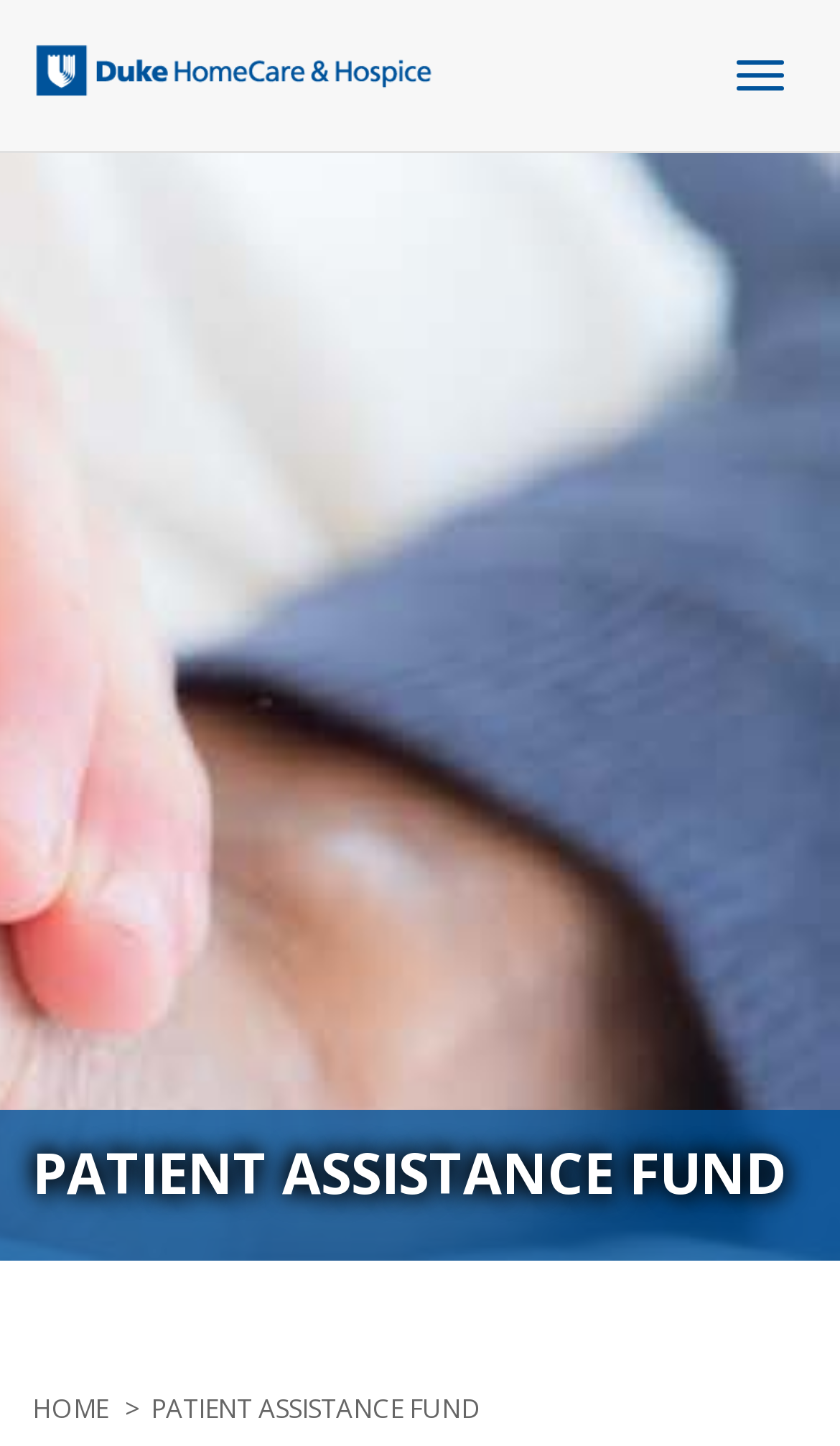What is the link above the main content?
Using the image as a reference, answer with just one word or a short phrase.

Skip to main content